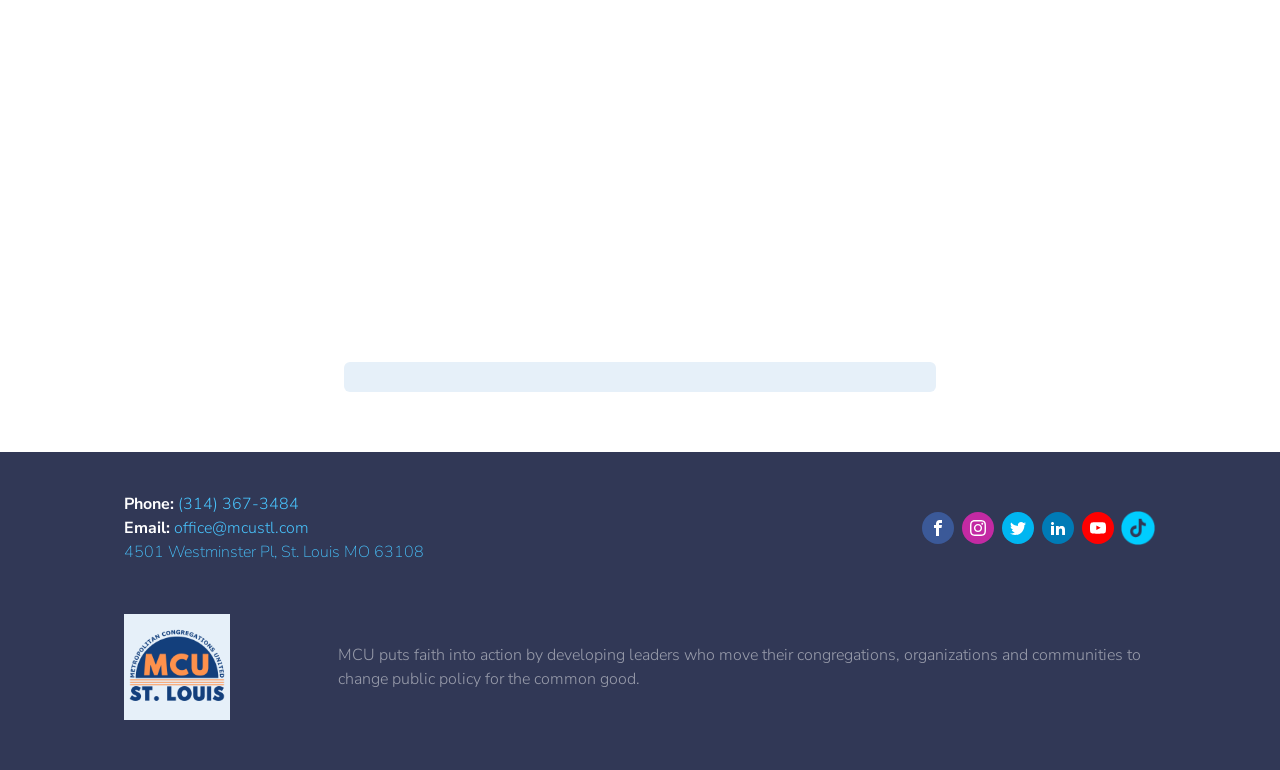Kindly determine the bounding box coordinates for the clickable area to achieve the given instruction: "Click the MCU Blue and Orange logo".

[0.097, 0.784, 0.234, 0.947]